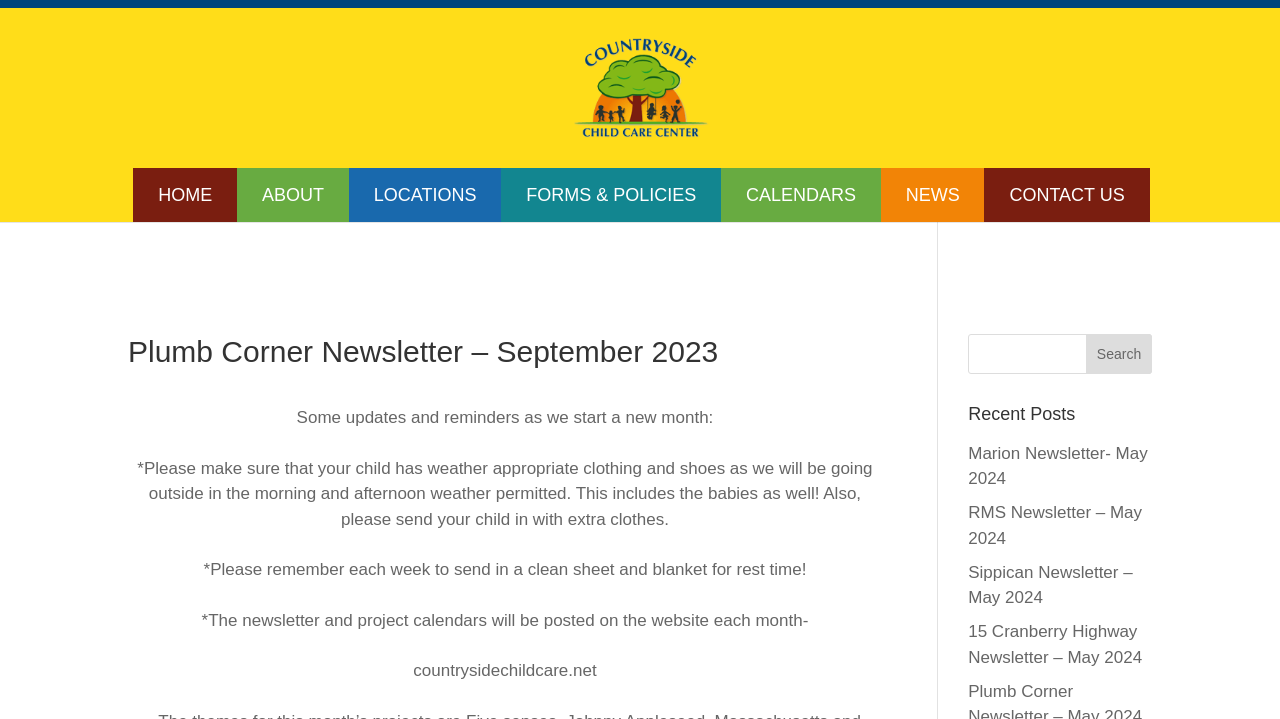What is the website URL mentioned in the newsletter?
Based on the visual, give a brief answer using one word or a short phrase.

countrysidechildcare.net